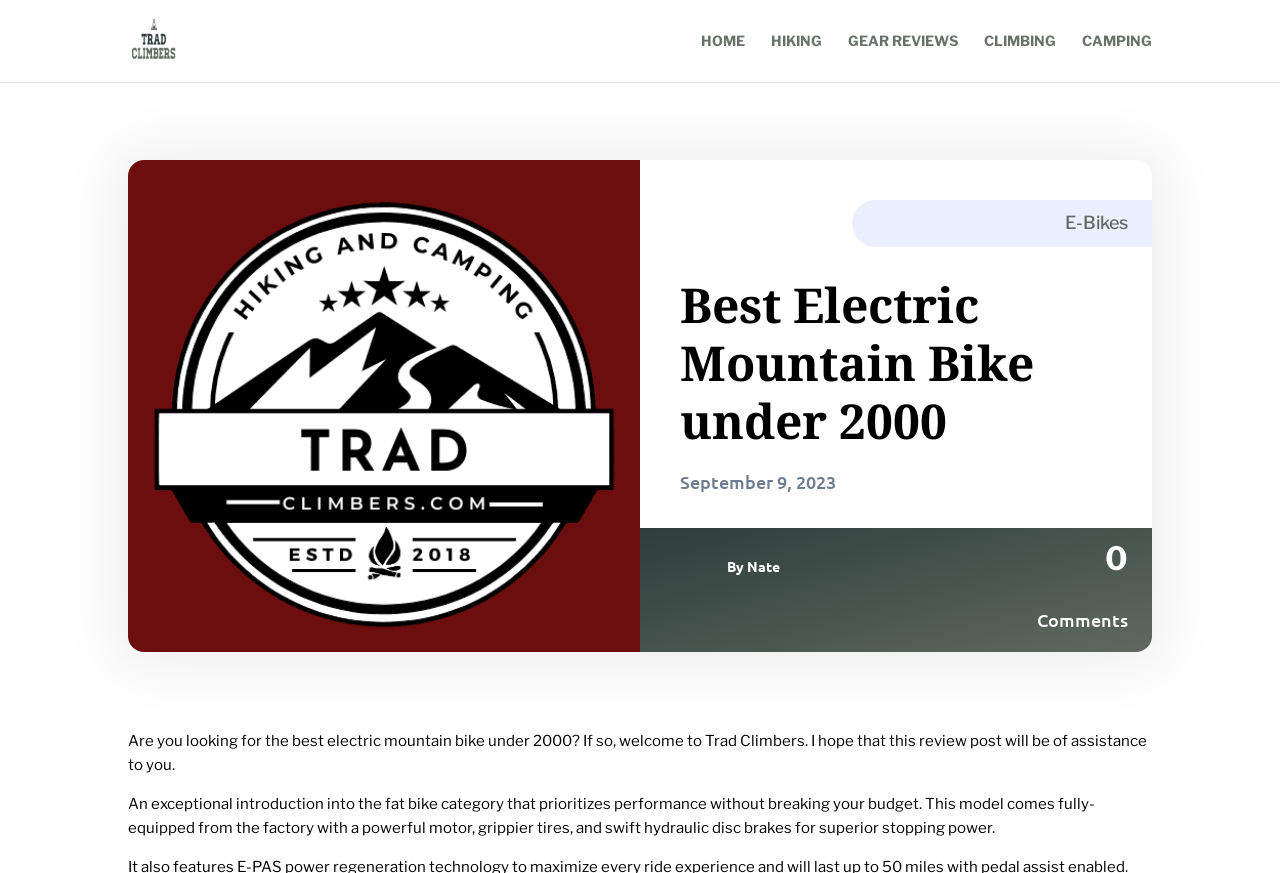Identify the bounding box for the UI element described as: "Camping". The coordinates should be four float numbers between 0 and 1, i.e., [left, top, right, bottom].

[0.845, 0.039, 0.9, 0.094]